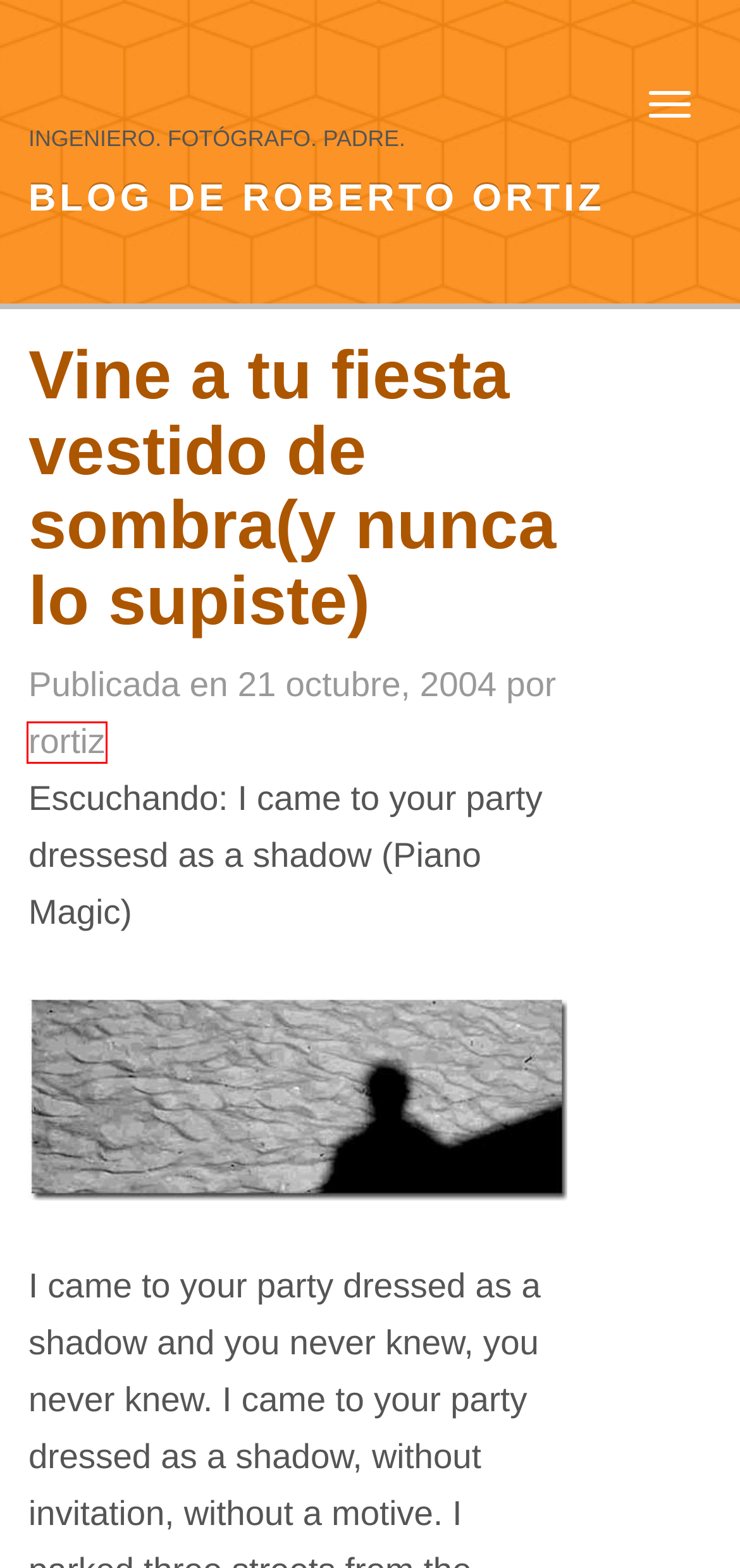You’re provided with a screenshot of a webpage that has a red bounding box around an element. Choose the best matching webpage description for the new page after clicking the element in the red box. The options are:
A. febrero | 2004 | Roberto Ortiz
B. mayo | 2020 | Roberto Ortiz
C. diciembre | 2016 | Roberto Ortiz
D. agosto | 2007 | Roberto Ortiz
E. Cajón de sastre | Roberto Ortiz
F. julio | 2006 | Roberto Ortiz
G. septiembre | 2009 | Roberto Ortiz
H. rortiz | Roberto Ortiz

H